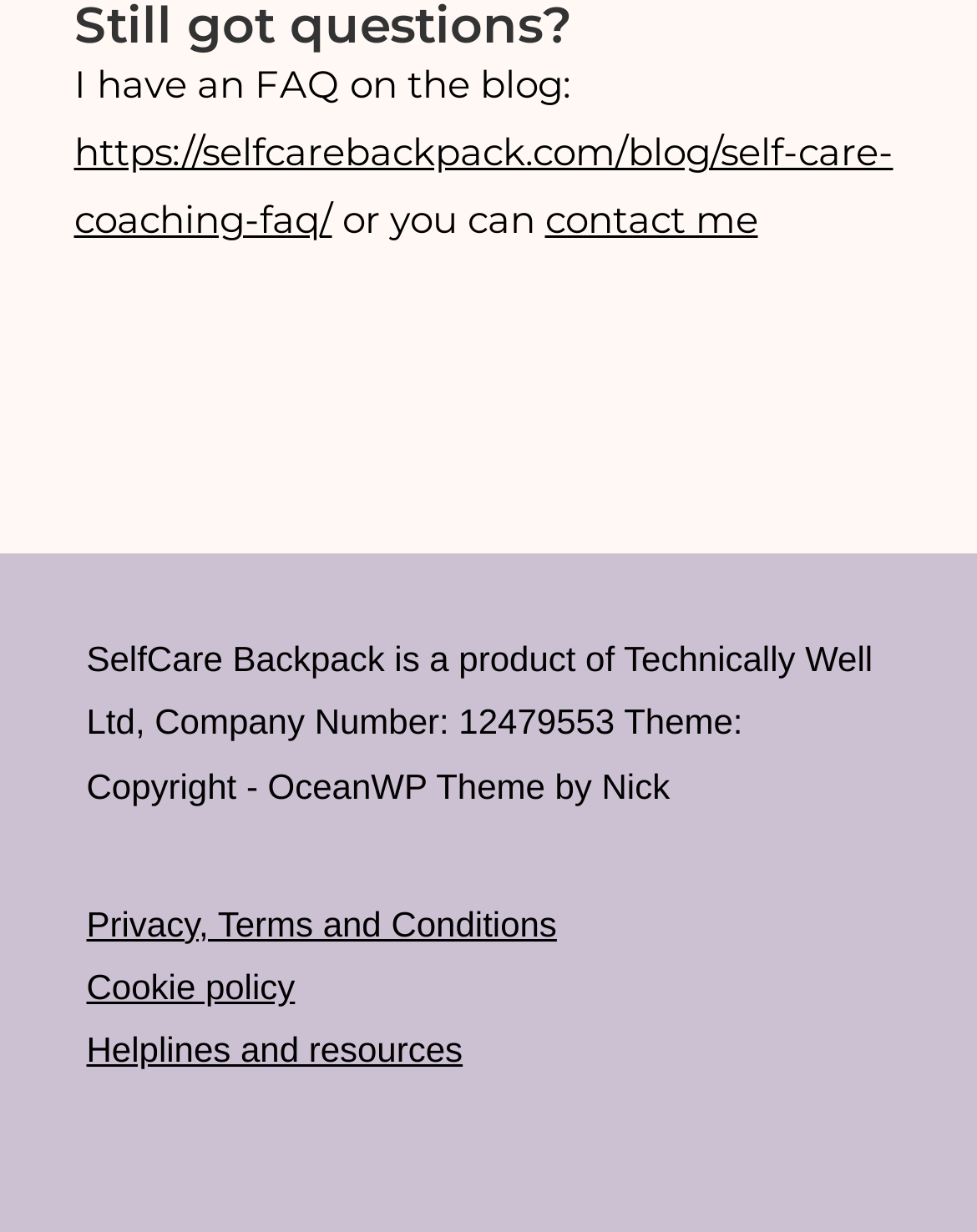Provide a one-word or brief phrase answer to the question:
What is the company number of Technically Well Ltd?

12479553